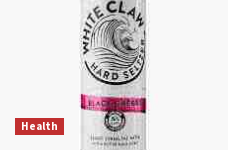What is the possible context of the image?
Refer to the image and give a detailed answer to the question.

The image is likely part of a larger context exploring the popularity and health aspects of White Claw among various demographic groups, as hinted by the red label that reads 'Health' below the can.